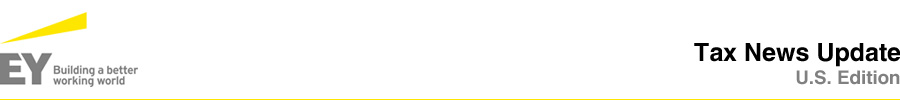Offer a detailed narrative of the scene depicted in the image.

This image represents the header section of the "Tax News Update - U.S. Edition" from Ernst & Young (EY). Prominently featured is the EY logo, which includes a yellow triangular graphic along with the tagline "Building a better working world" in gray text. Below the logo, the title "Tax News Update" is displayed in bold black font, emphasizing its focus on providing important updates in tax matters. The overall design is clean and professional, reflecting EY's commitment to delivering insightful tax-related content to its audience.